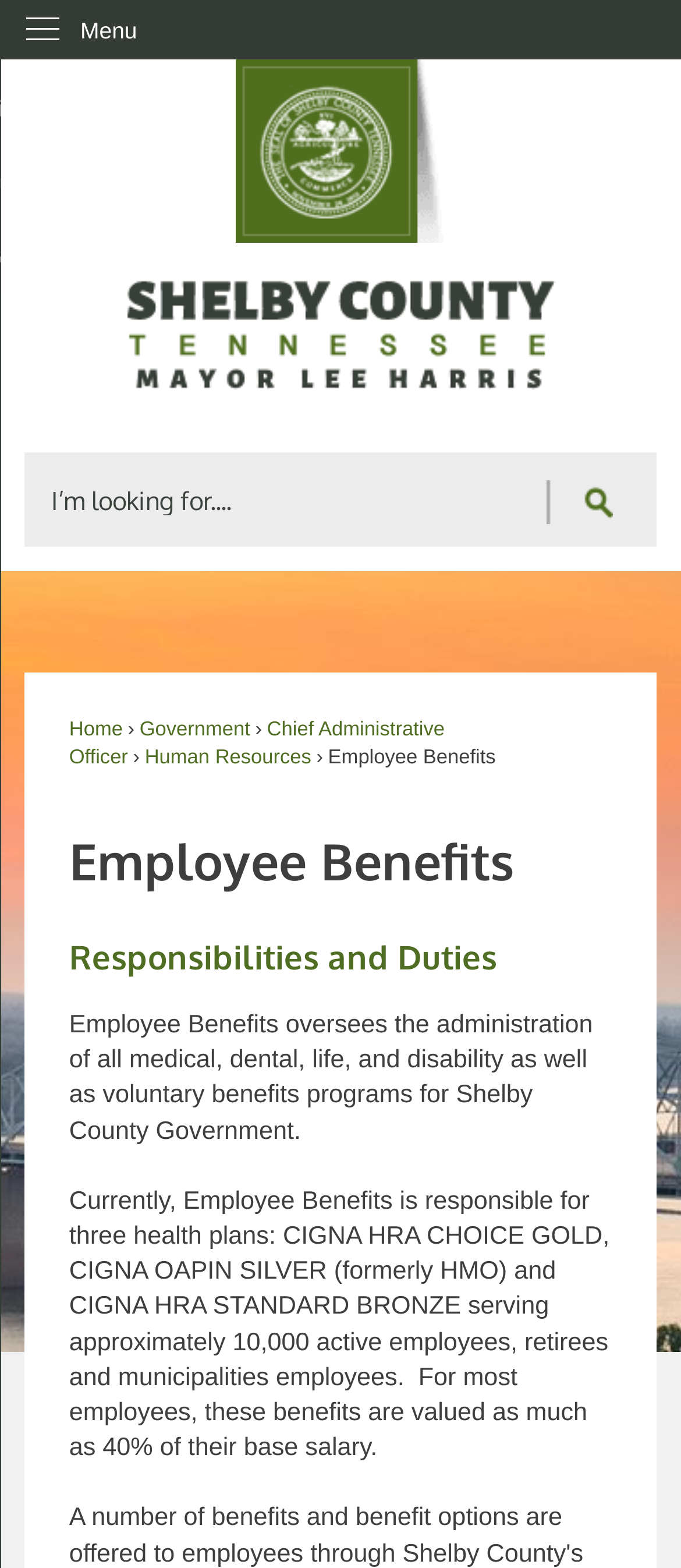Find the UI element described as: "alt="SiteIDtext"" and predict its bounding box coordinates. Ensure the coordinates are four float numbers between 0 and 1, [left, top, right, bottom].

[0.037, 0.155, 0.963, 0.272]